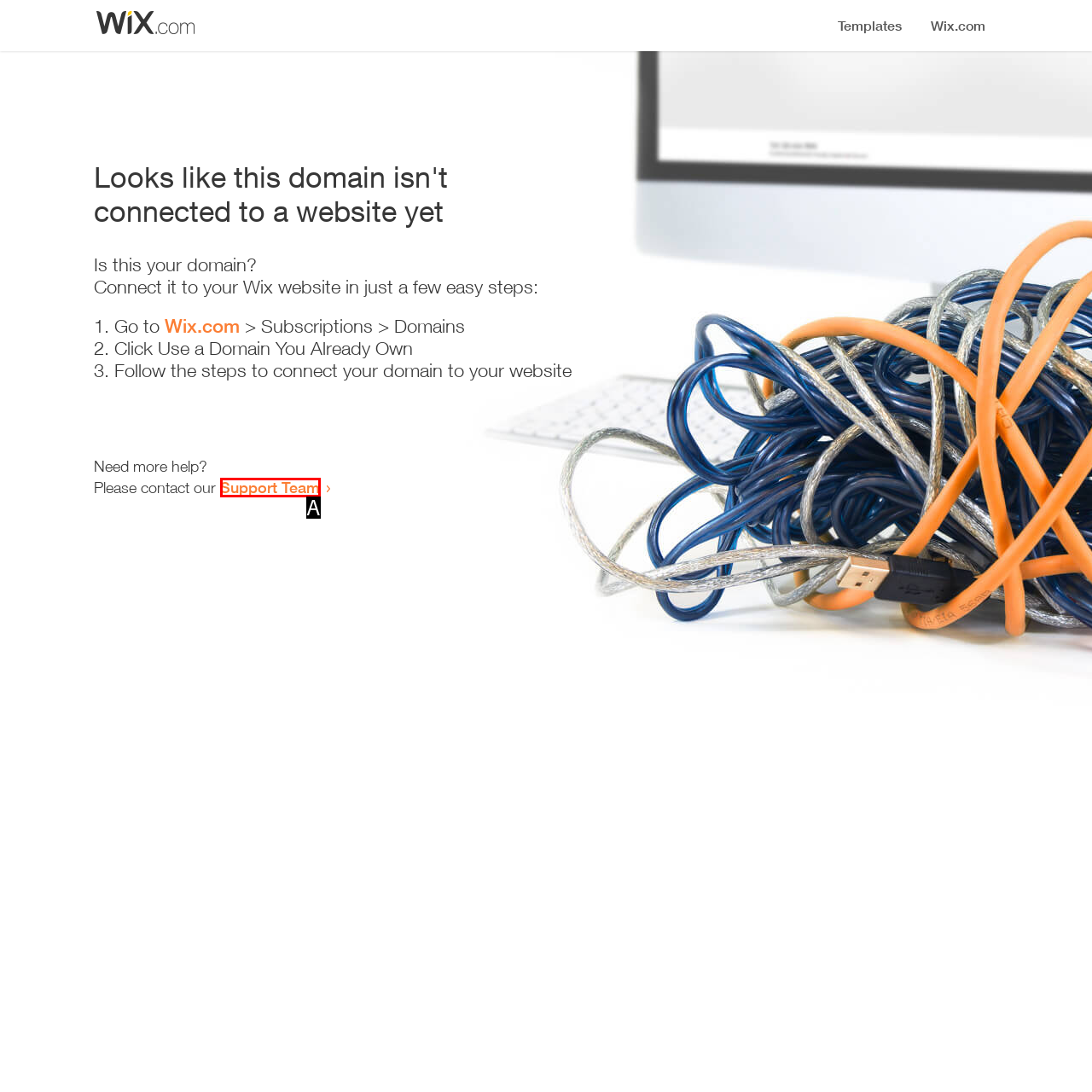Pick the option that best fits the description: Support Team. Reply with the letter of the matching option directly.

A